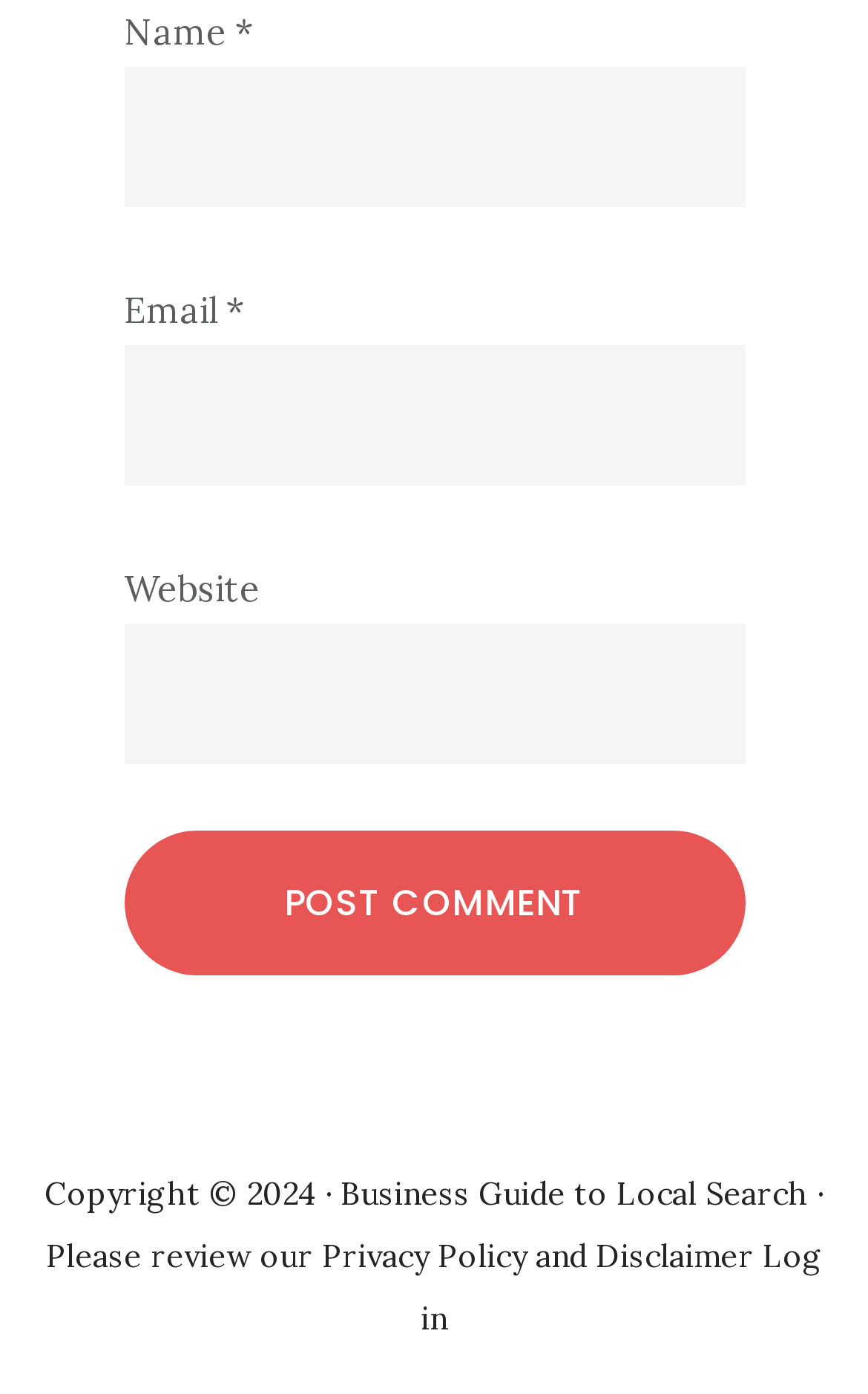Locate the UI element described by Business Guide to Local Search in the provided webpage screenshot. Return the bounding box coordinates in the format (top-left x, top-left y, bottom-right x, bottom-right y), ensuring all values are between 0 and 1.

[0.392, 0.842, 0.931, 0.87]